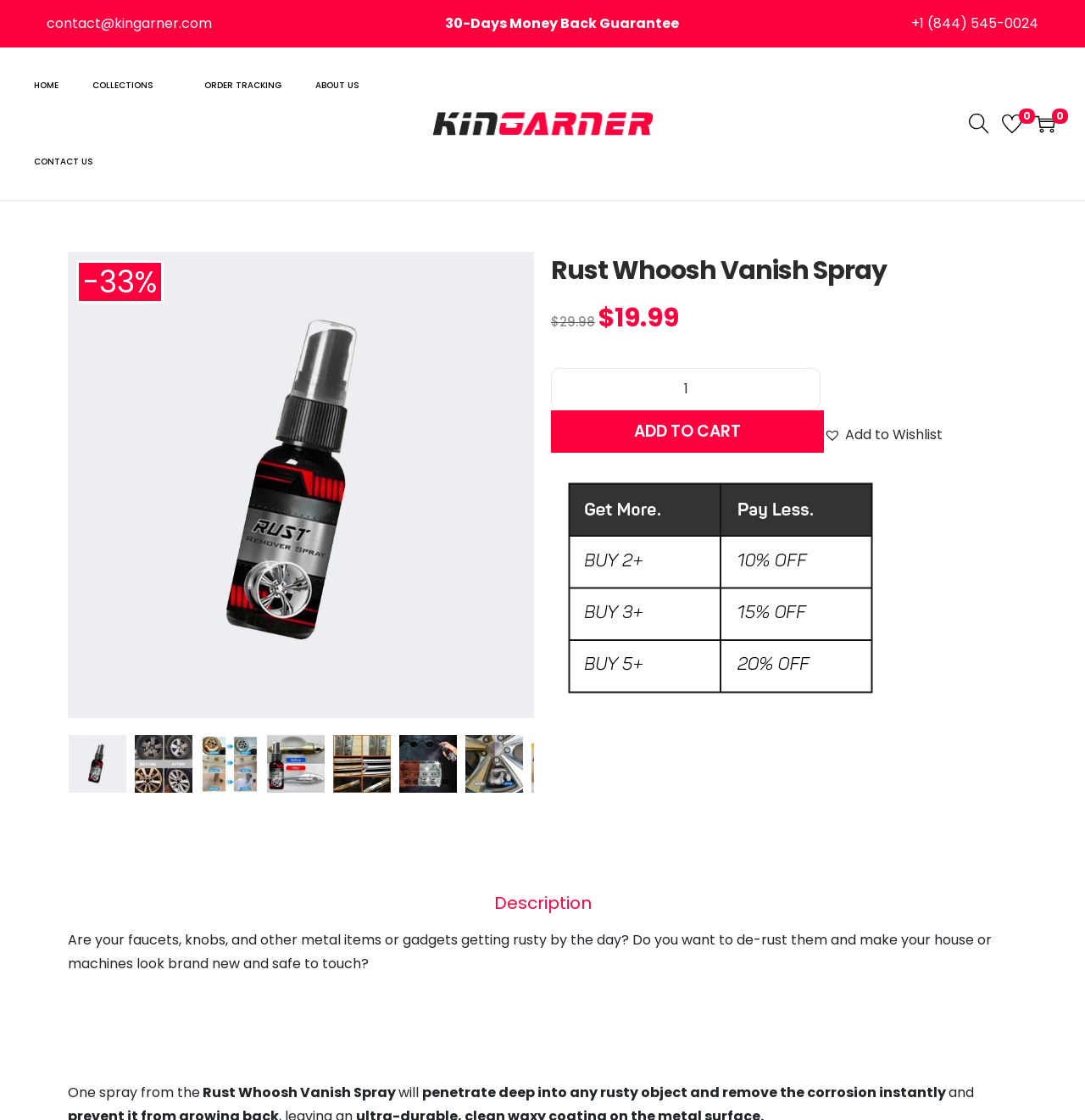Provide the bounding box coordinates of the HTML element this sentence describes: "Add to cart". The bounding box coordinates consist of four float numbers between 0 and 1, i.e., [left, top, right, bottom].

[0.507, 0.364, 0.698, 0.404]